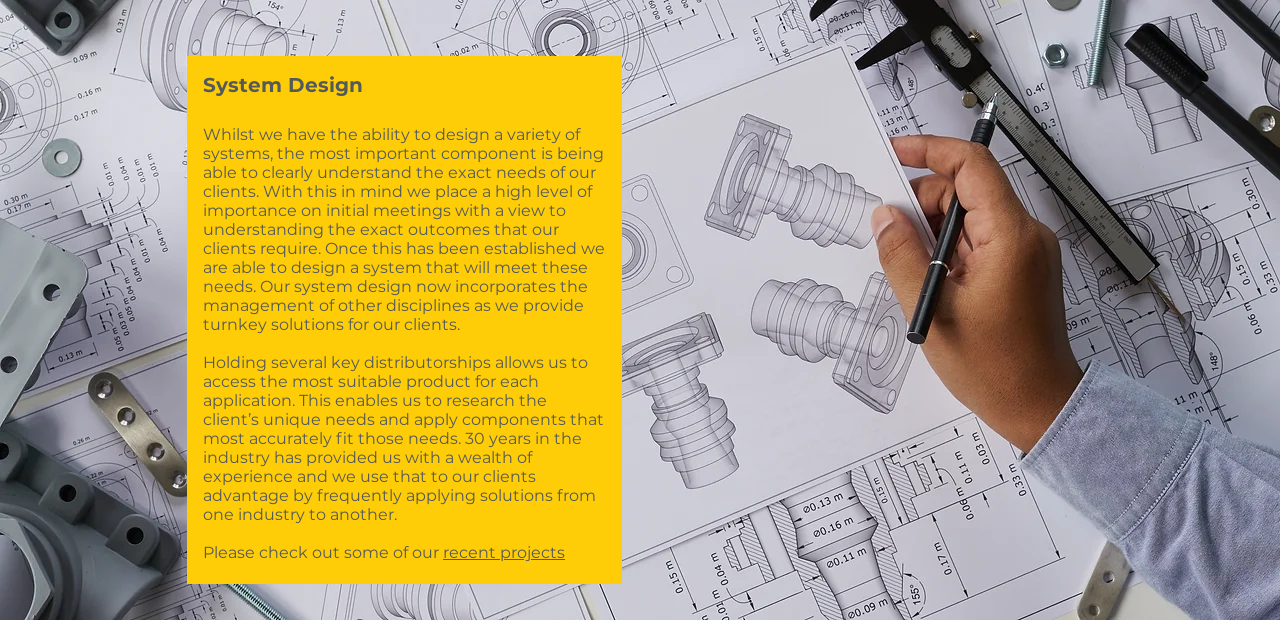What is the purpose of the caliper?
Based on the image, answer the question with a single word or brief phrase.

To measure